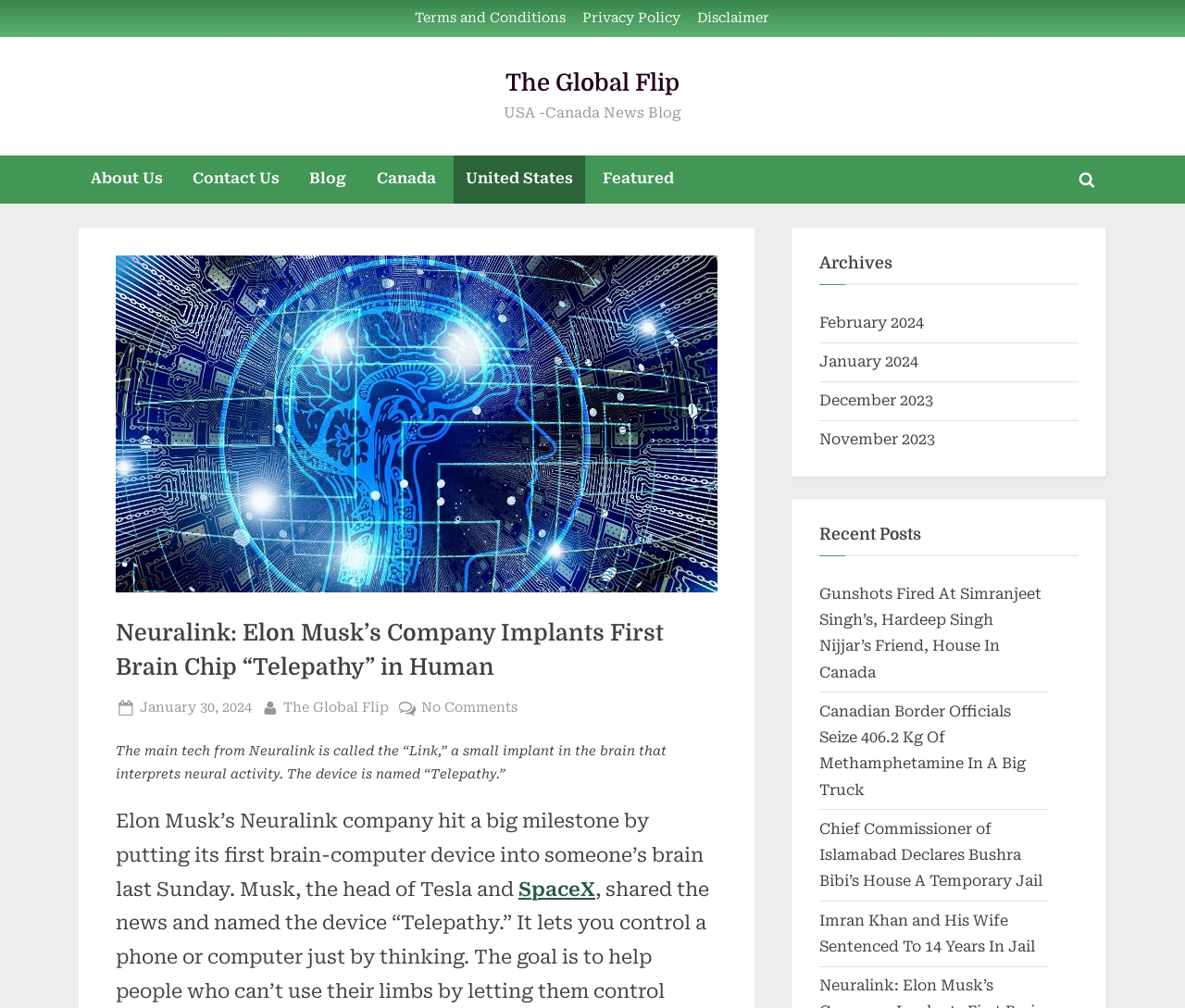What is the name of Elon Musk's company?
Answer the question with just one word or phrase using the image.

Neuralink